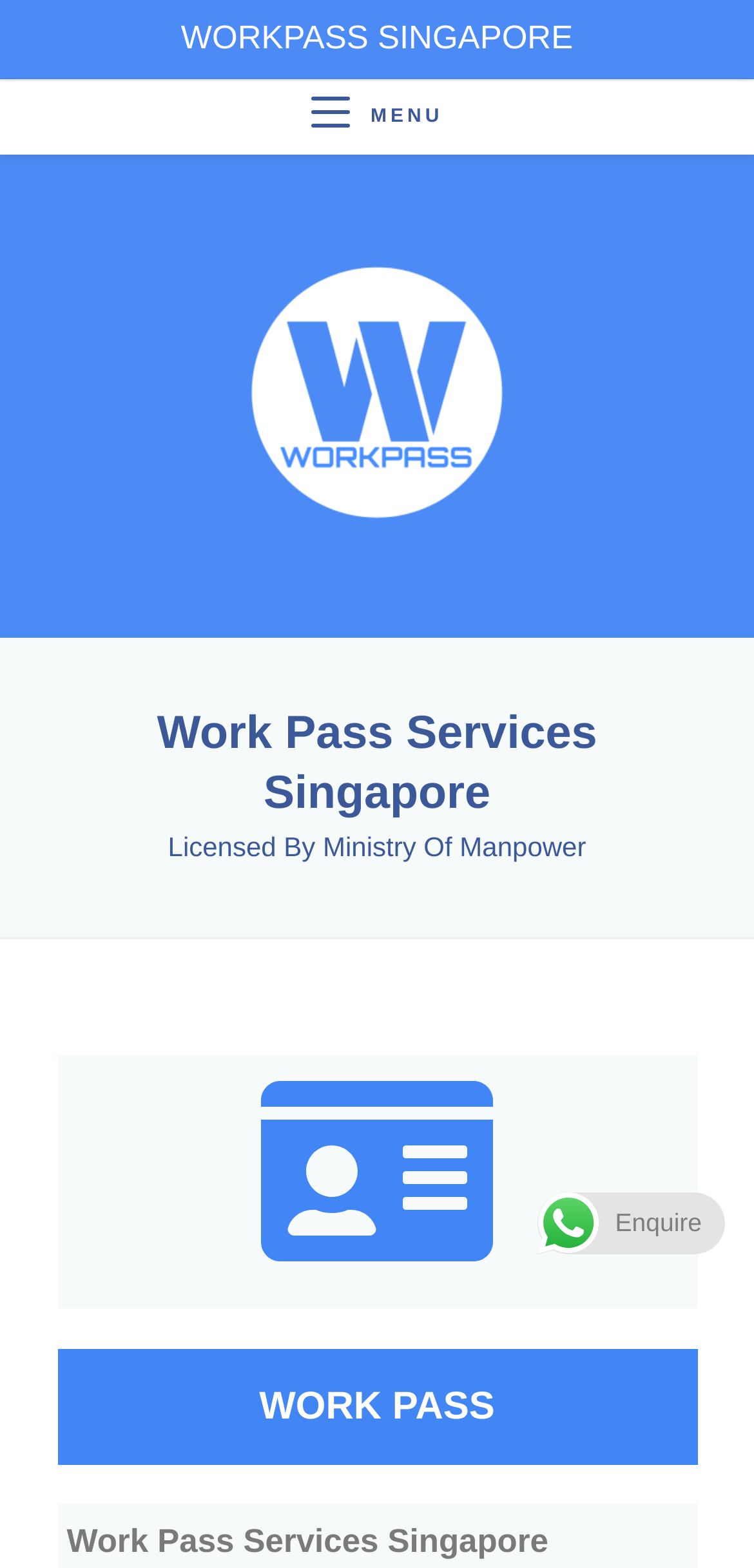Based on what you see in the screenshot, provide a thorough answer to this question: What is the purpose of the 'Enquire' button?

The 'Enquire' button is located at the bottom of the webpage, which suggests that it is a call-to-action button. The purpose of this button is likely to make an enquiry, possibly about the work pass services offered by the company.